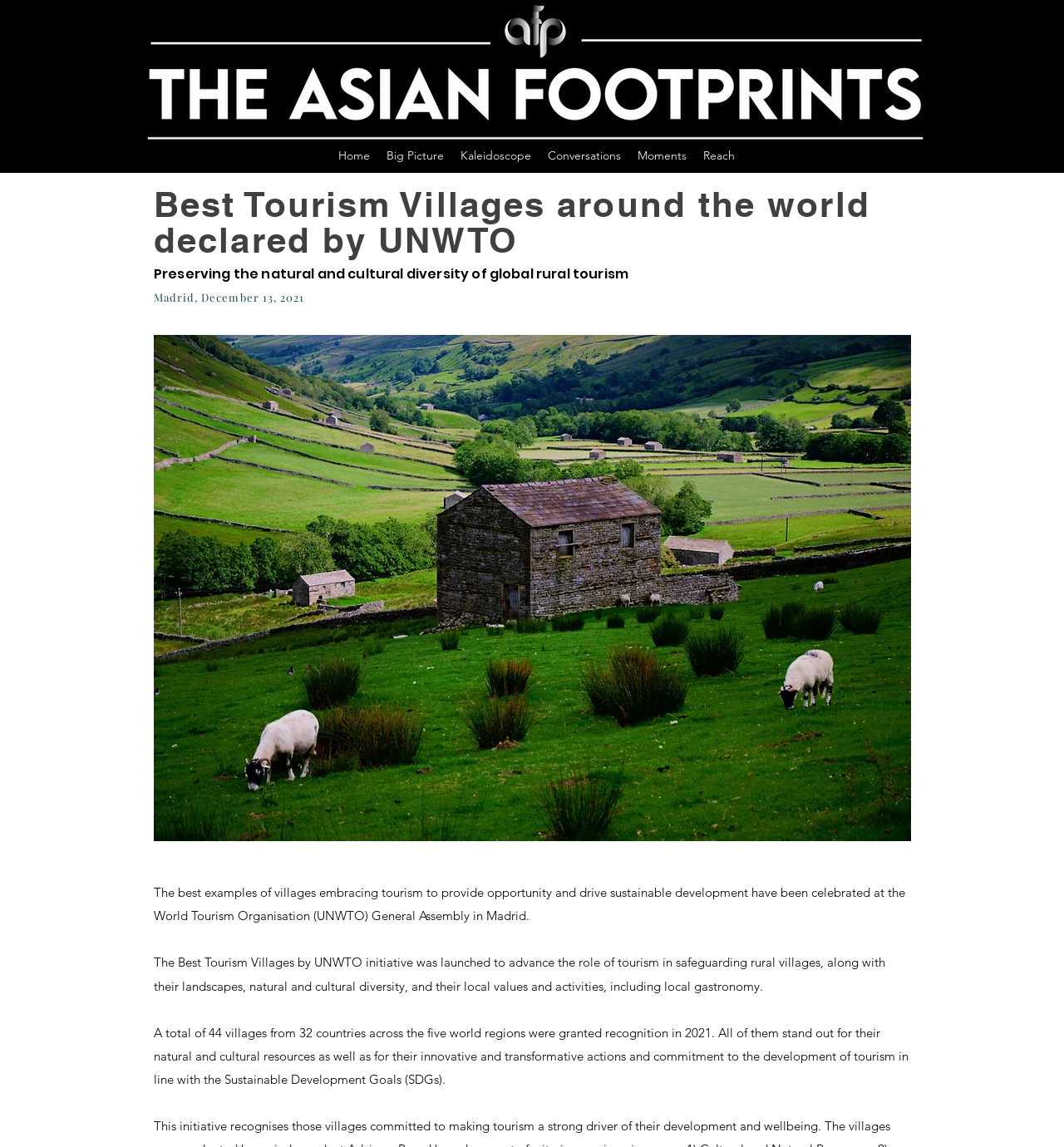What is the purpose of the Best Tourism Villages initiative?
Refer to the image and give a detailed response to the question.

The answer can be found in the StaticText 'The Best Tourism Villages by UNWTO initiative was launched to advance the role of tourism in safeguarding rural villages...' which indicates that the purpose of the initiative is to advance tourism in rural villages.